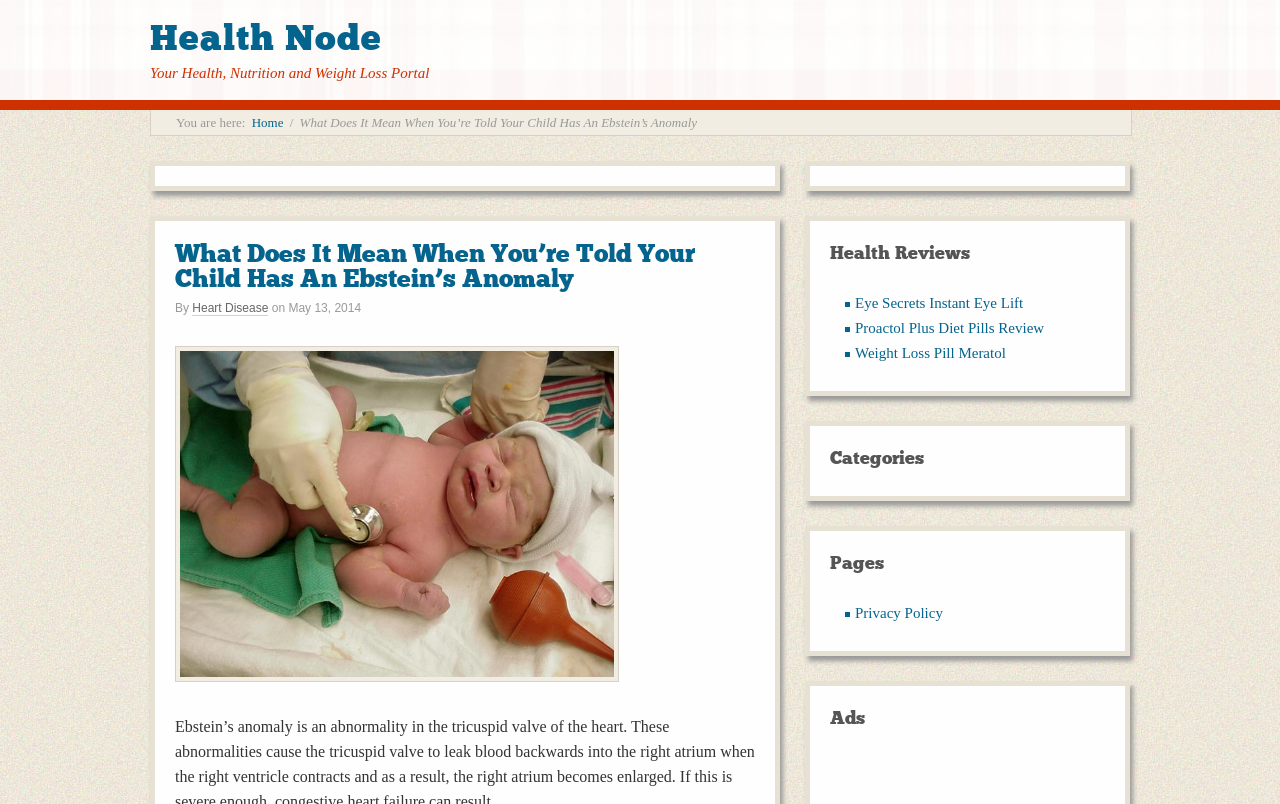Illustrate the webpage thoroughly, mentioning all important details.

This webpage is about Ebstein's anomaly, a heart condition affecting the tricuspid valve. At the top left, there is a link to "Health Node" and a static text "Your Health, Nutrition and Weight Loss Portal" next to it. Below these elements, there is a breadcrumb navigation bar with links to "Home" and the current page title "What Does It Mean When You’re Told Your Child Has An Ebstein’s Anomaly".

The main content of the page is headed by a large title "What Does It Mean When You’re Told Your Child Has An Ebstein’s Anomaly" which is also a link. Below the title, there is a byline with a link to "Heart Disease" and a date "May 13, 2014". 

To the right of the byline, there is an image of a newborn baby. The image takes up a significant portion of the page, spanning from the middle to the bottom.

On the right side of the page, there are three columns of links and headings. The top column is headed by "Health Reviews" and contains three links to reviews of health products. The middle column is headed by "Categories" and the bottom column is headed by "Pages". There is also a link to "Privacy Policy" in the middle column. At the very bottom, there is a heading "Ads".

Overall, the page appears to be a health-related blog post with a focus on Ebstein's anomaly, accompanied by related links and advertisements.